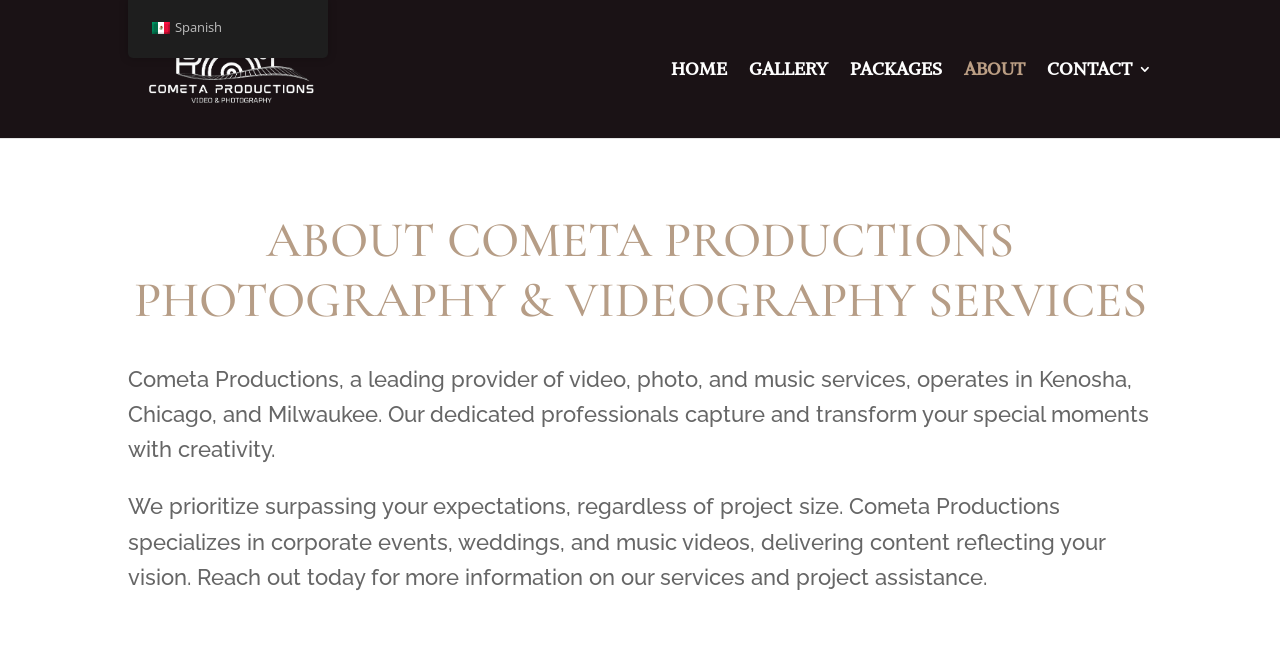Examine the image and give a thorough answer to the following question:
Where is Cometa Productions located?

According to the webpage content, Cometa Productions operates in Kenosha, Chicago, and Milwaukee, which is mentioned in the StaticText element with ID 198.